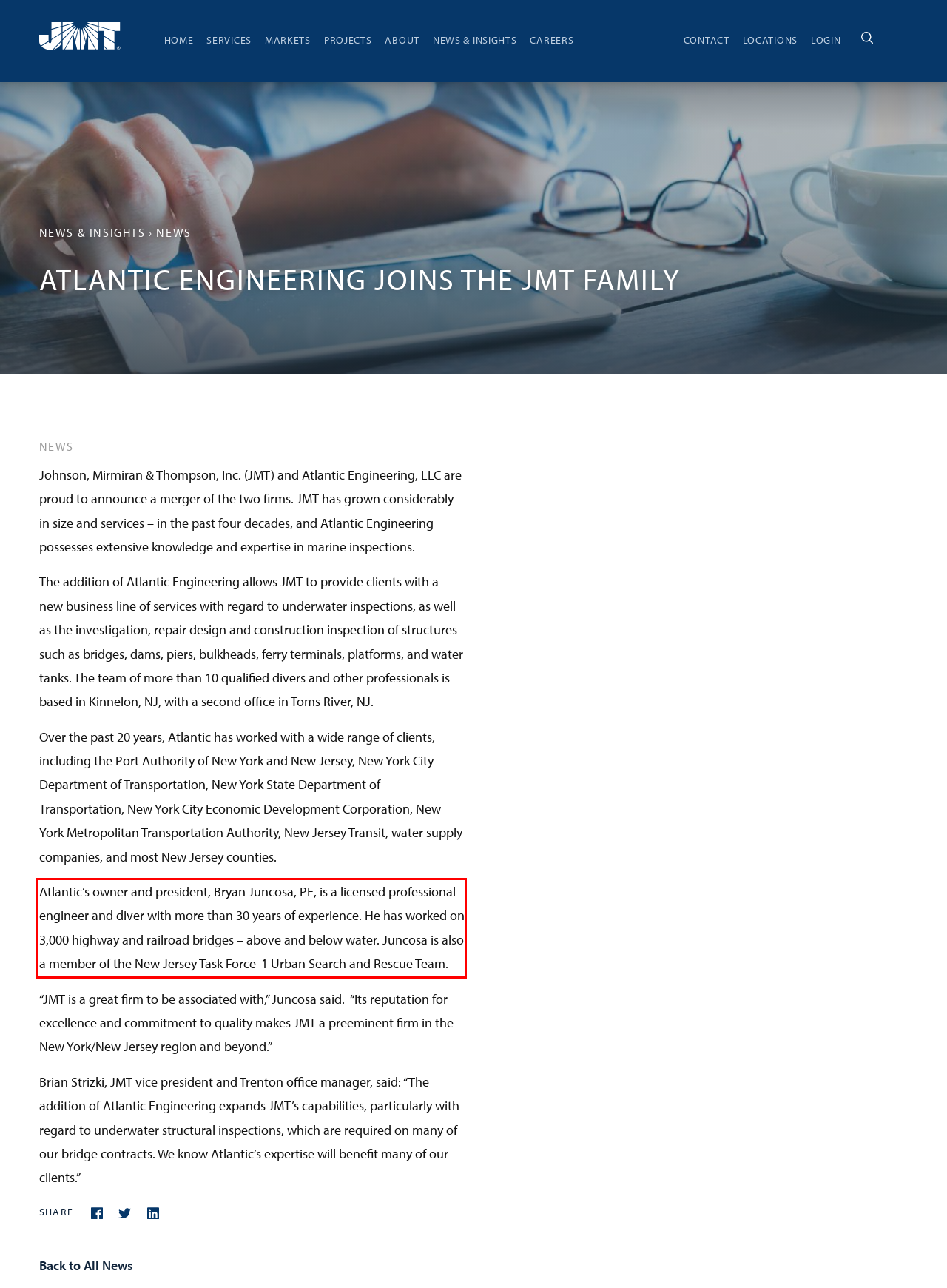You have a webpage screenshot with a red rectangle surrounding a UI element. Extract the text content from within this red bounding box.

Atlantic’s owner and president, Bryan Juncosa, PE, is a licensed professional engineer and diver with more than 30 years of experience. He has worked on 3,000 highway and railroad bridges – above and below water. Juncosa is also a member of the New Jersey Task Force-1 Urban Search and Rescue Team.